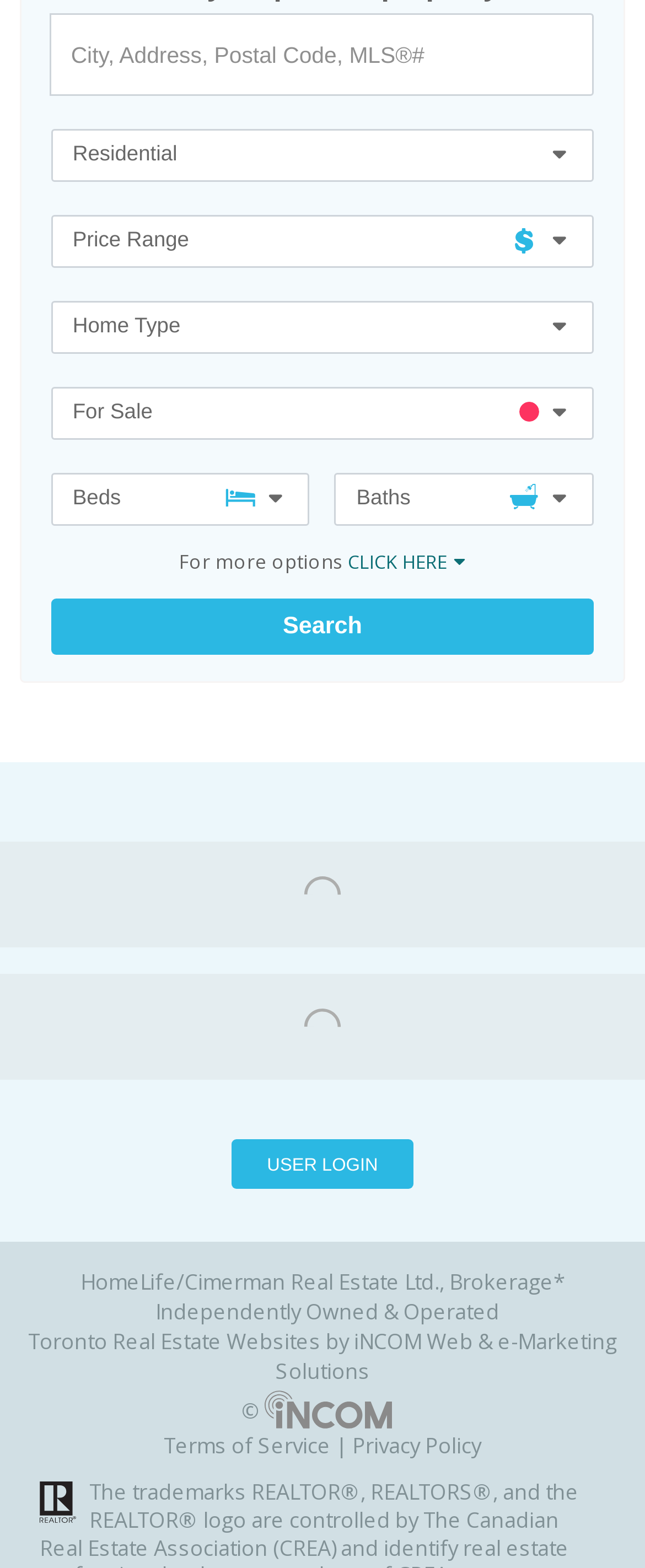What is the text of the link below 'USER LOGIN'?
Refer to the image and provide a detailed answer to the question.

The link 'USER LOGIN' is located at [0.358, 0.727, 0.642, 0.759]. Below it, there is a link with the text 'HomeLife/Cimerman Real Estate Ltd., Brokerage*', which has a bounding box coordinate of [0.124, 0.808, 0.876, 0.827].